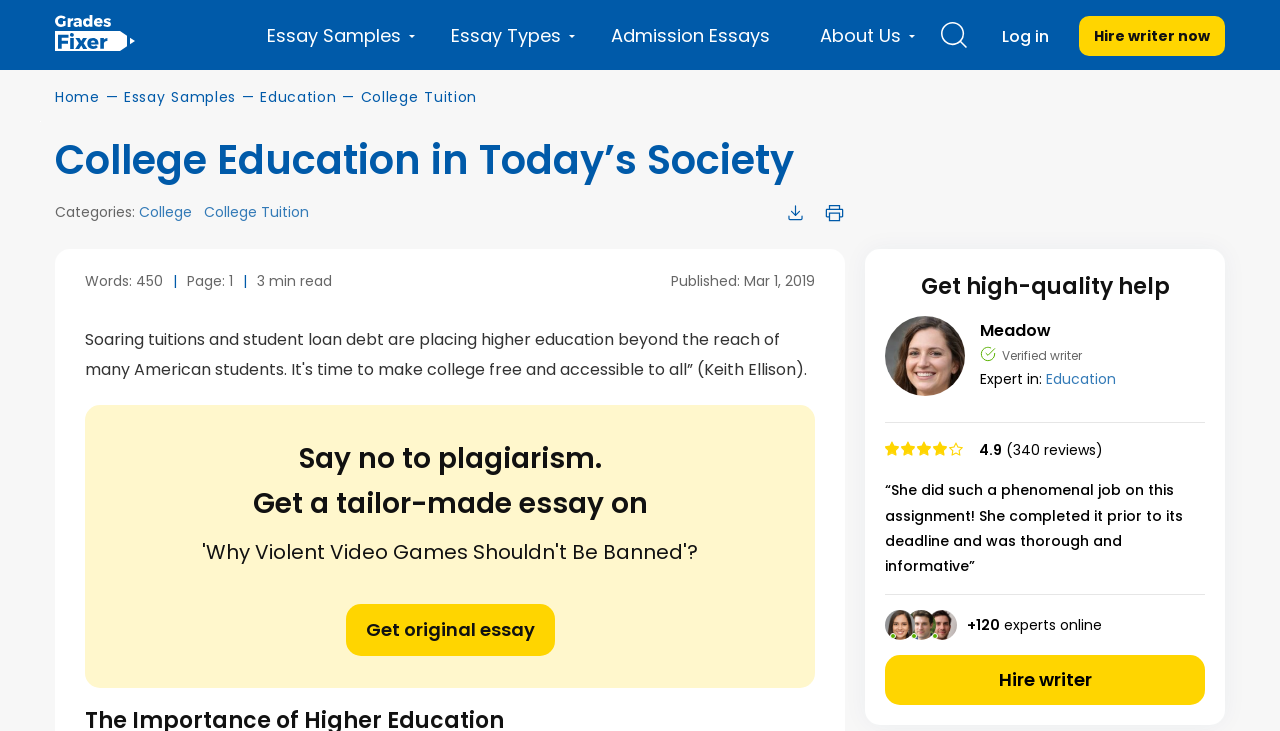Identify the bounding box for the given UI element using the description provided. Coordinates should be in the format (top-left x, top-left y, bottom-right x, bottom-right y) and must be between 0 and 1. Here is the description: Get original essay

[0.27, 0.826, 0.433, 0.897]